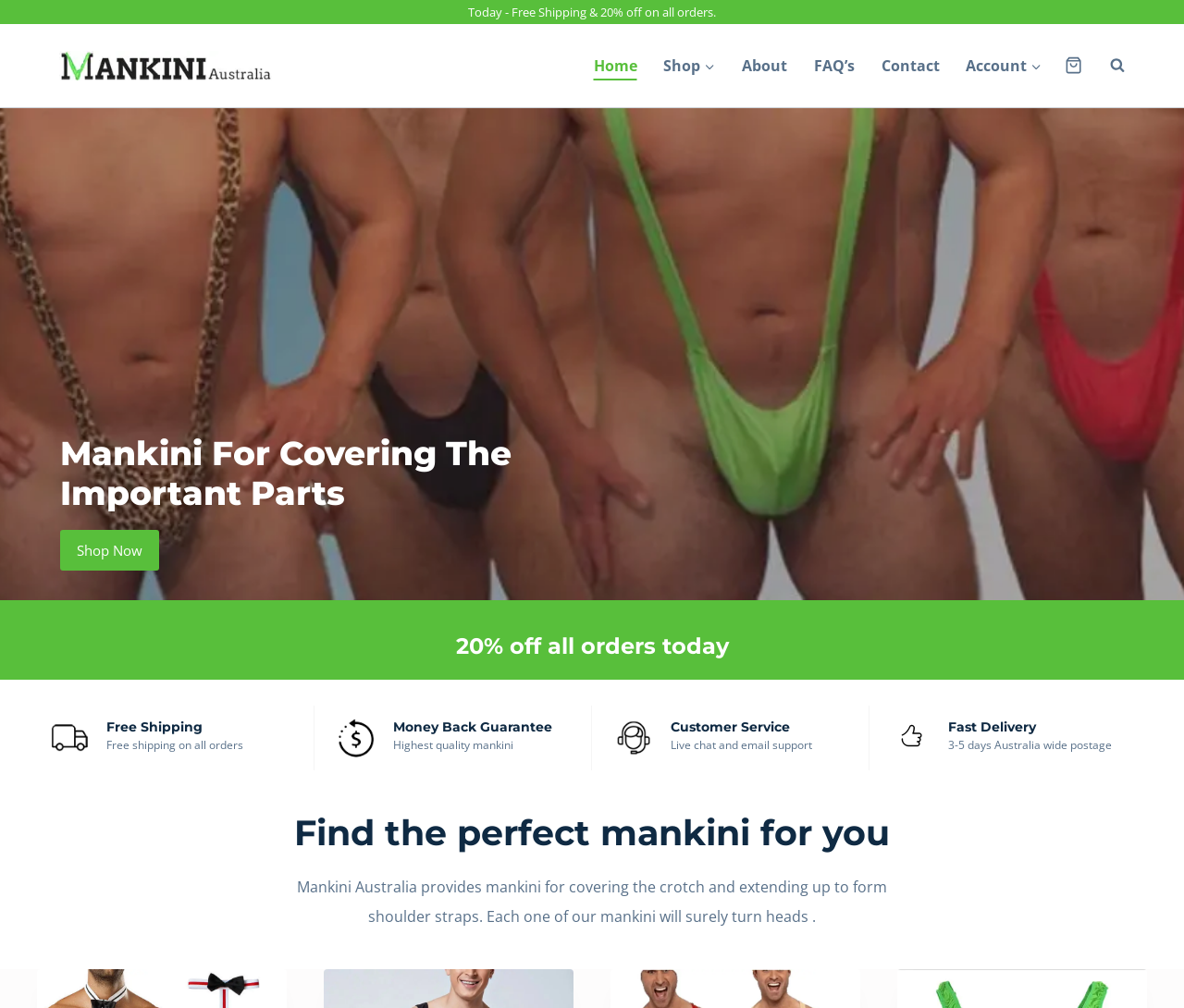Identify the bounding box coordinates of the specific part of the webpage to click to complete this instruction: "Expand the 'Shop' menu".

[0.549, 0.05, 0.615, 0.08]